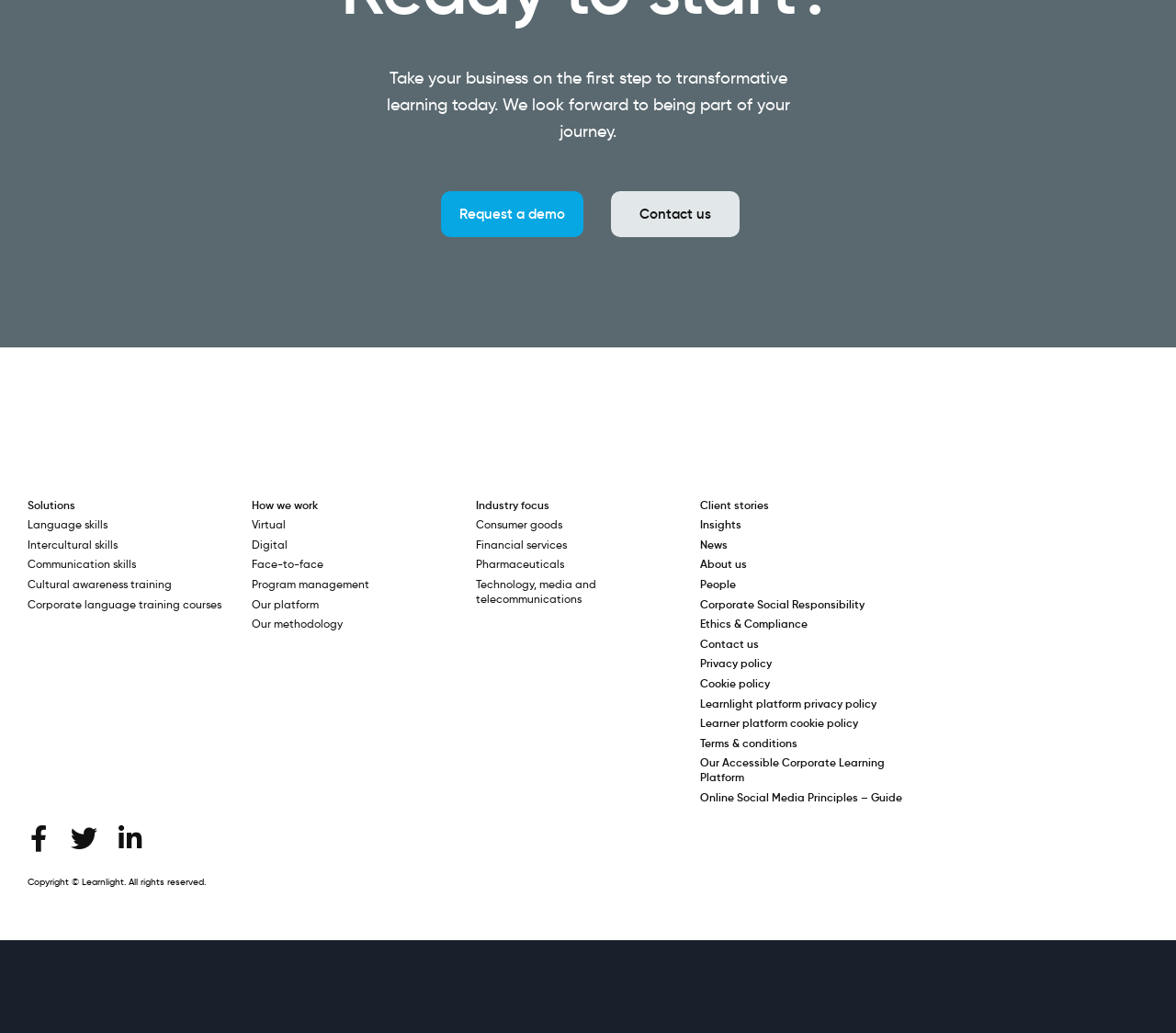Please identify the bounding box coordinates of the region to click in order to complete the task: "Follow us on Facebook". The coordinates must be four float numbers between 0 and 1, specified as [left, top, right, bottom].

[0.021, 0.799, 0.044, 0.825]